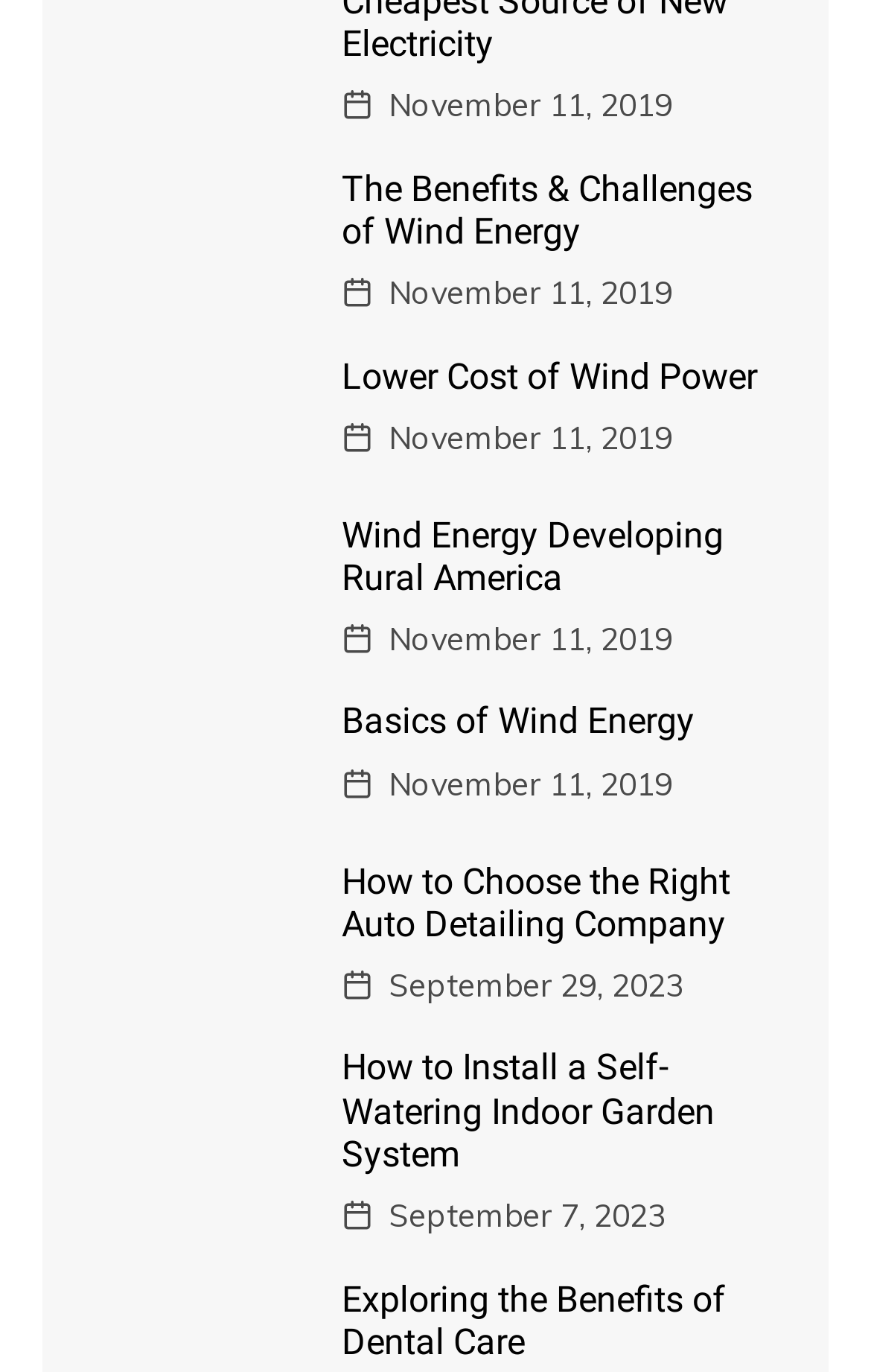Provide a brief response to the question below using a single word or phrase: 
What is the topic of the last article?

Dental Care